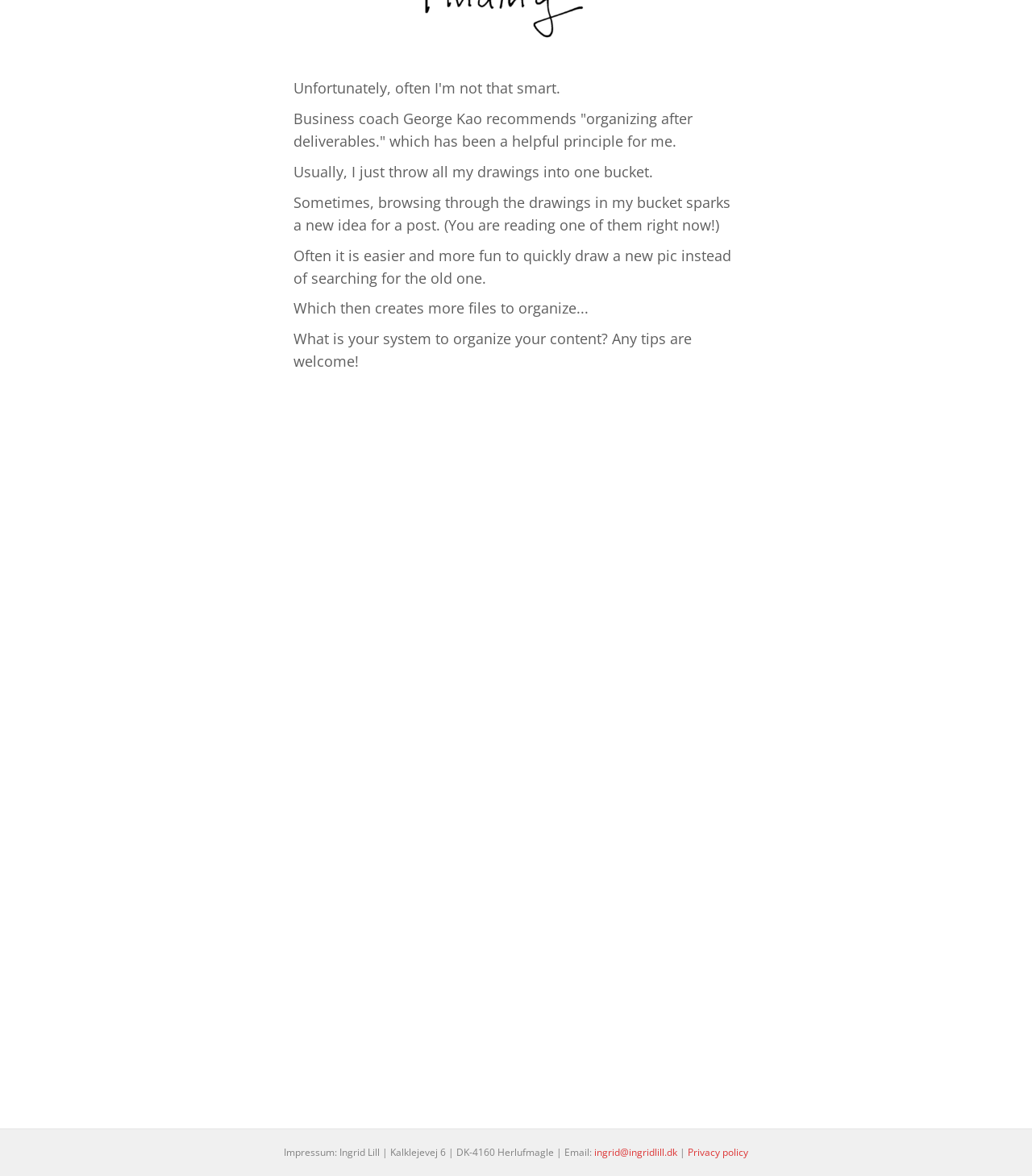Find the bounding box of the element with the following description: "The Learning Centre". The coordinates must be four float numbers between 0 and 1, formatted as [left, top, right, bottom].

None